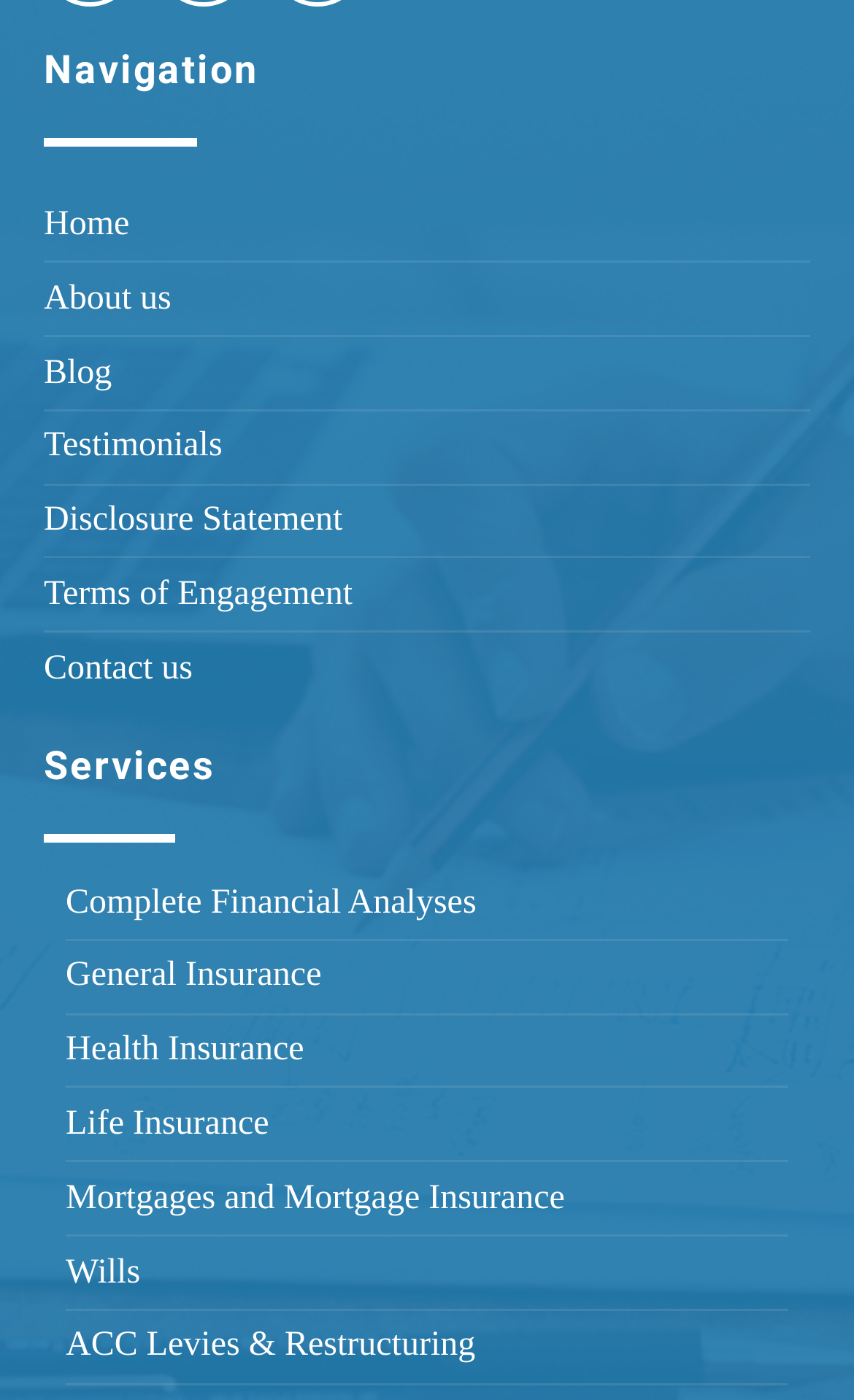What is the vertical position of the 'Blog' link relative to the 'About us' link?
Provide a detailed answer to the question, using the image to inform your response.

By comparing the y1 and y2 coordinates of the 'Blog' and 'About us' links, I found that the 'Blog' link has a higher y1 value, indicating that it is below the 'About us' link.